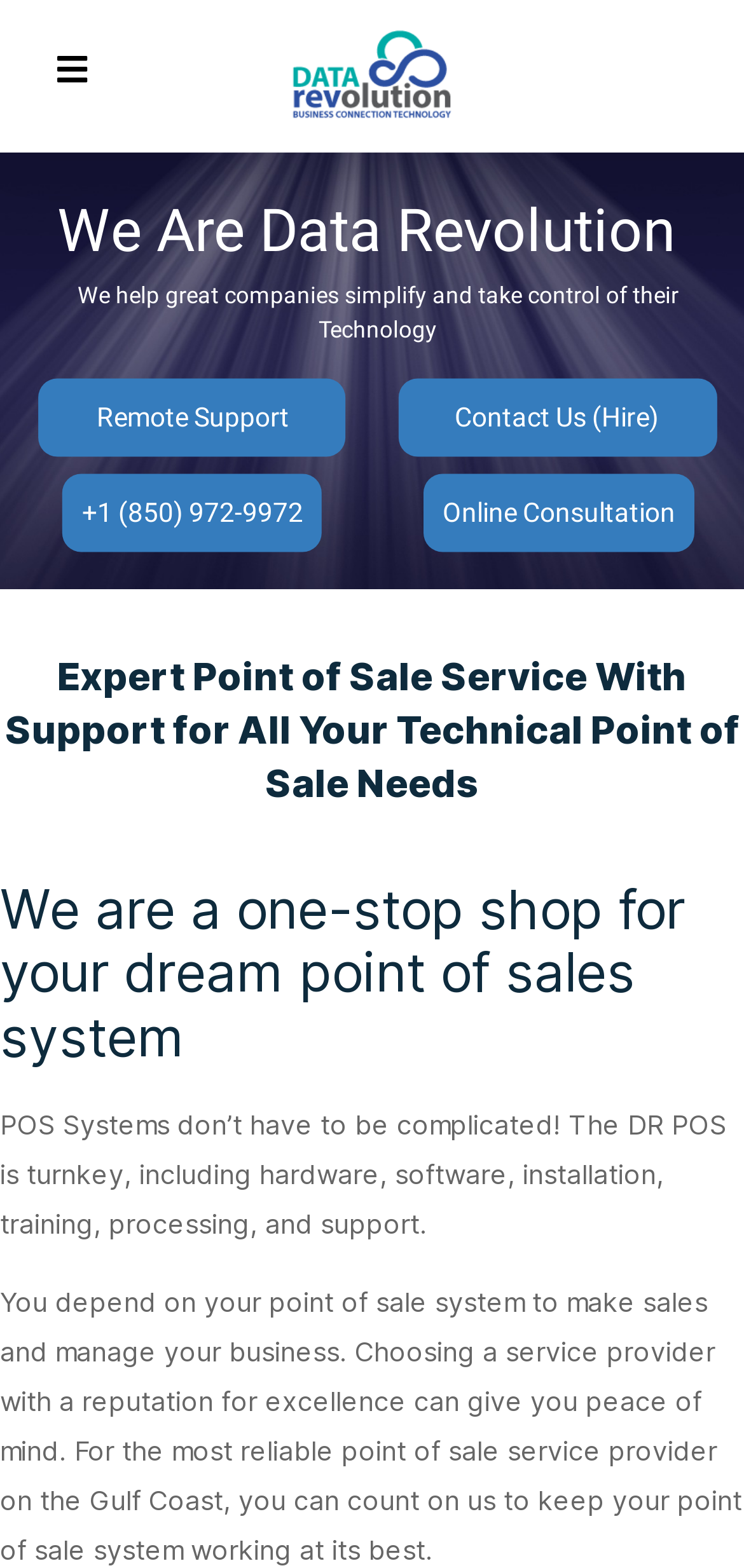Identify the bounding box for the described UI element: "Online Consultation".

[0.569, 0.302, 0.933, 0.352]